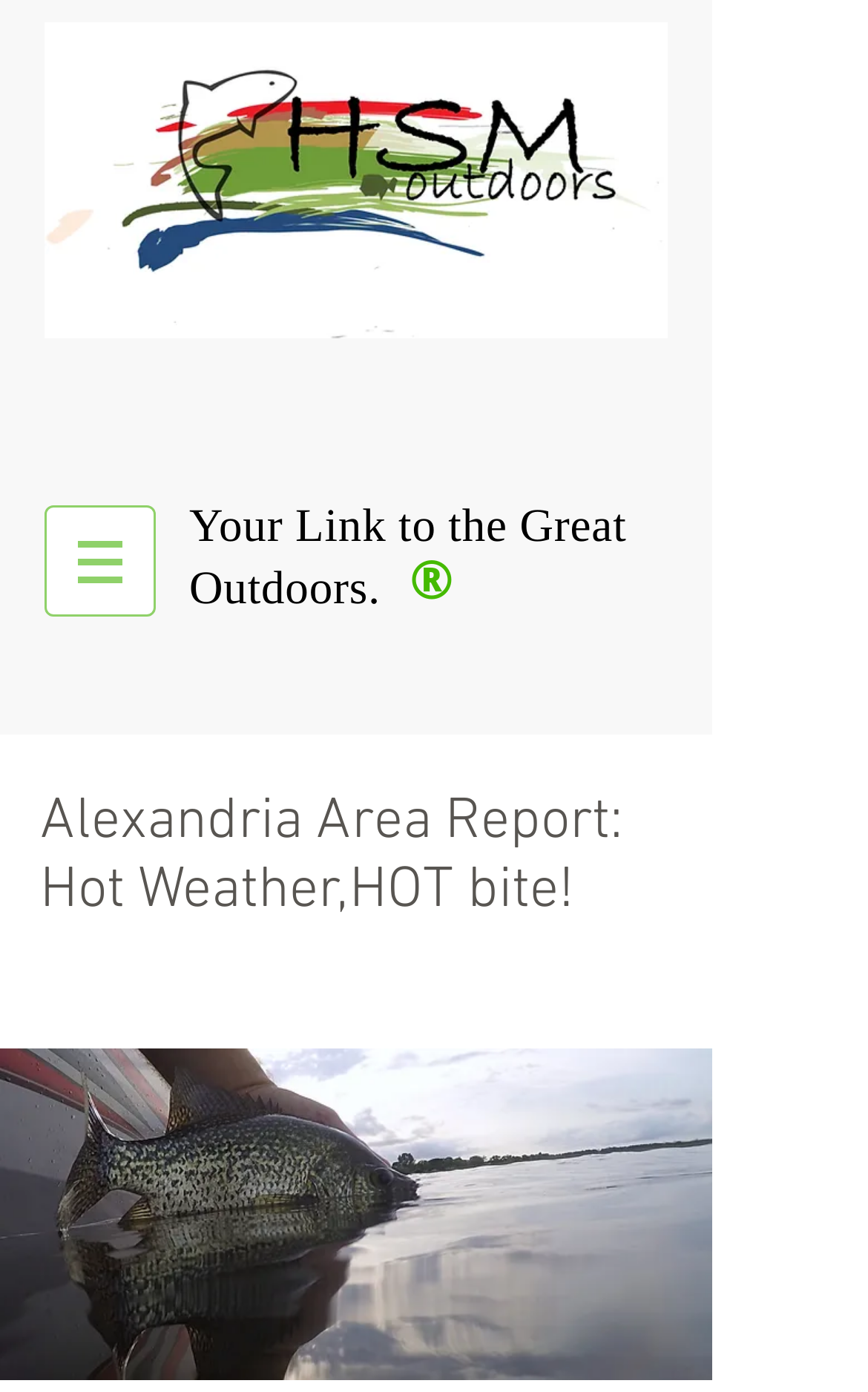What is the name of the outdoors website?
Utilize the information in the image to give a detailed answer to the question.

I found the answer by looking at the top-left section of the webpage, where I saw a logo and a link with the text 'HSM Outdoors'. This suggests that the website is about HSM Outdoors, which is likely a company or organization related to the outdoors.